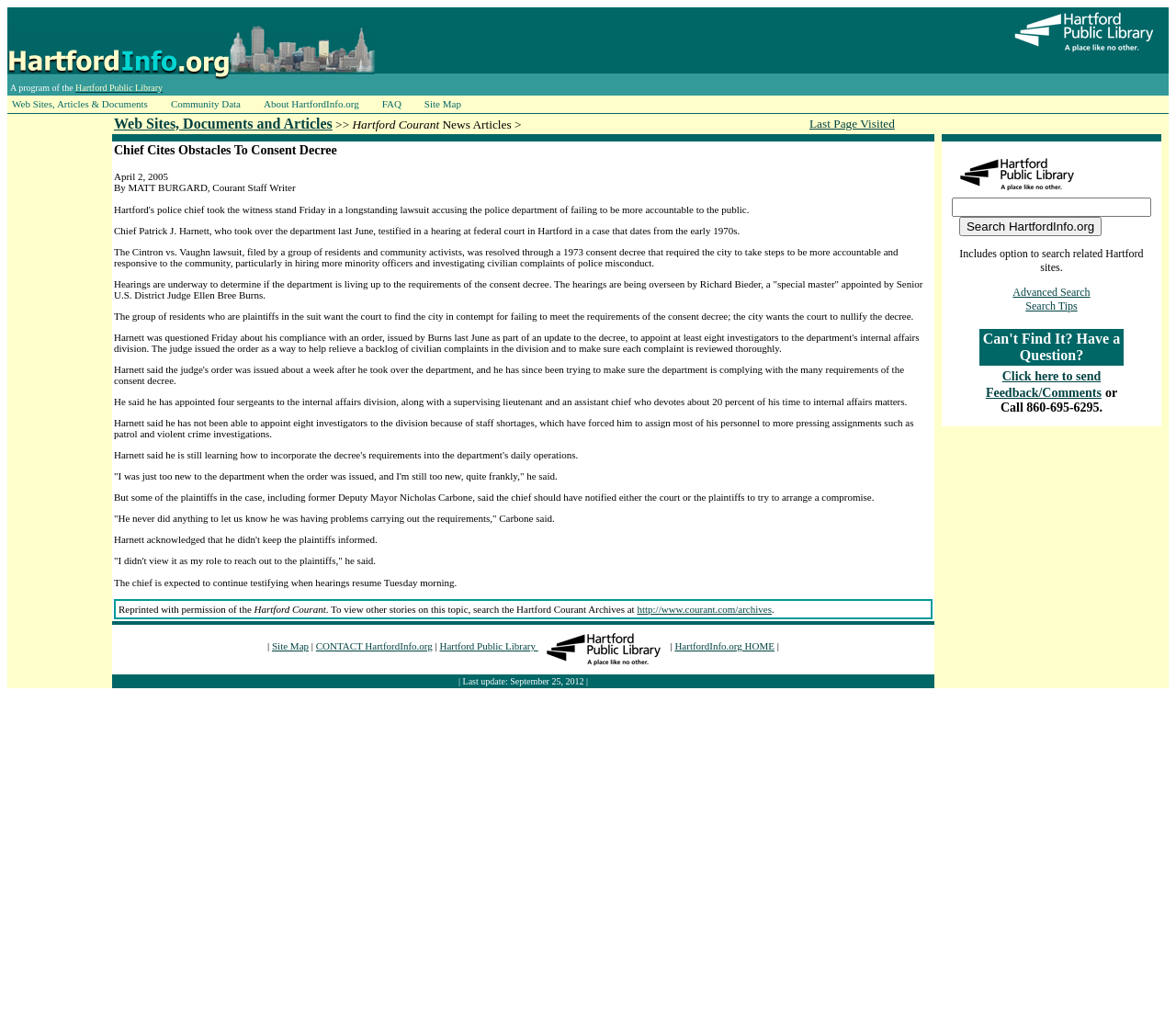Identify the bounding box of the UI element described as follows: "Click here to send Feedback/Comments". Provide the coordinates as four float numbers in the range of 0 to 1 [left, top, right, bottom].

[0.838, 0.359, 0.937, 0.388]